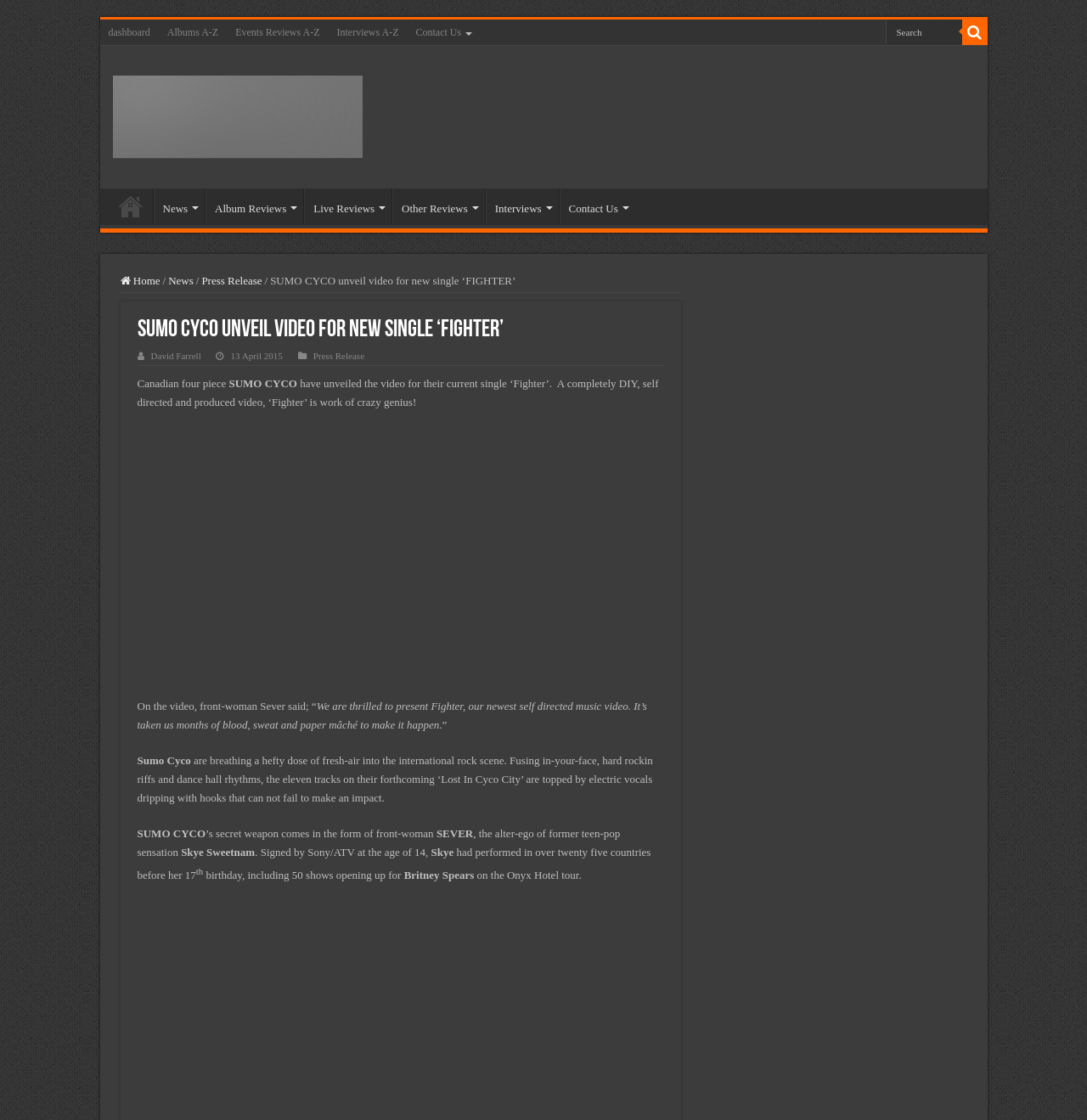Identify the bounding box coordinates for the UI element described as: "buy ratings ios".

None